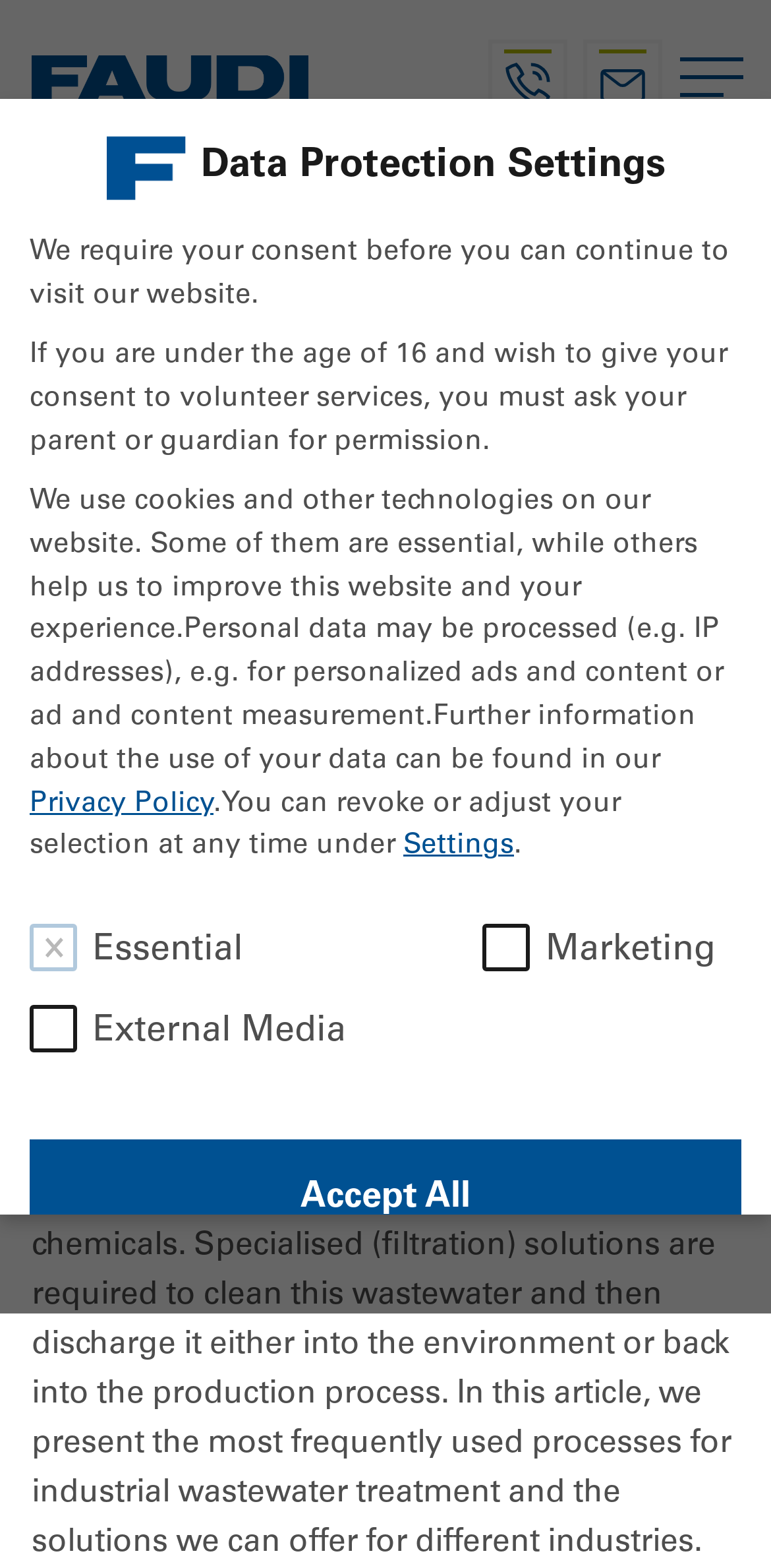What is the email address of Faudi?
Analyze the image and provide a thorough answer to the question.

I found the email address of Faudi by looking at the link element with the text 'info@faudi.de' which is located at the top of the webpage, next to the Faudi logo.